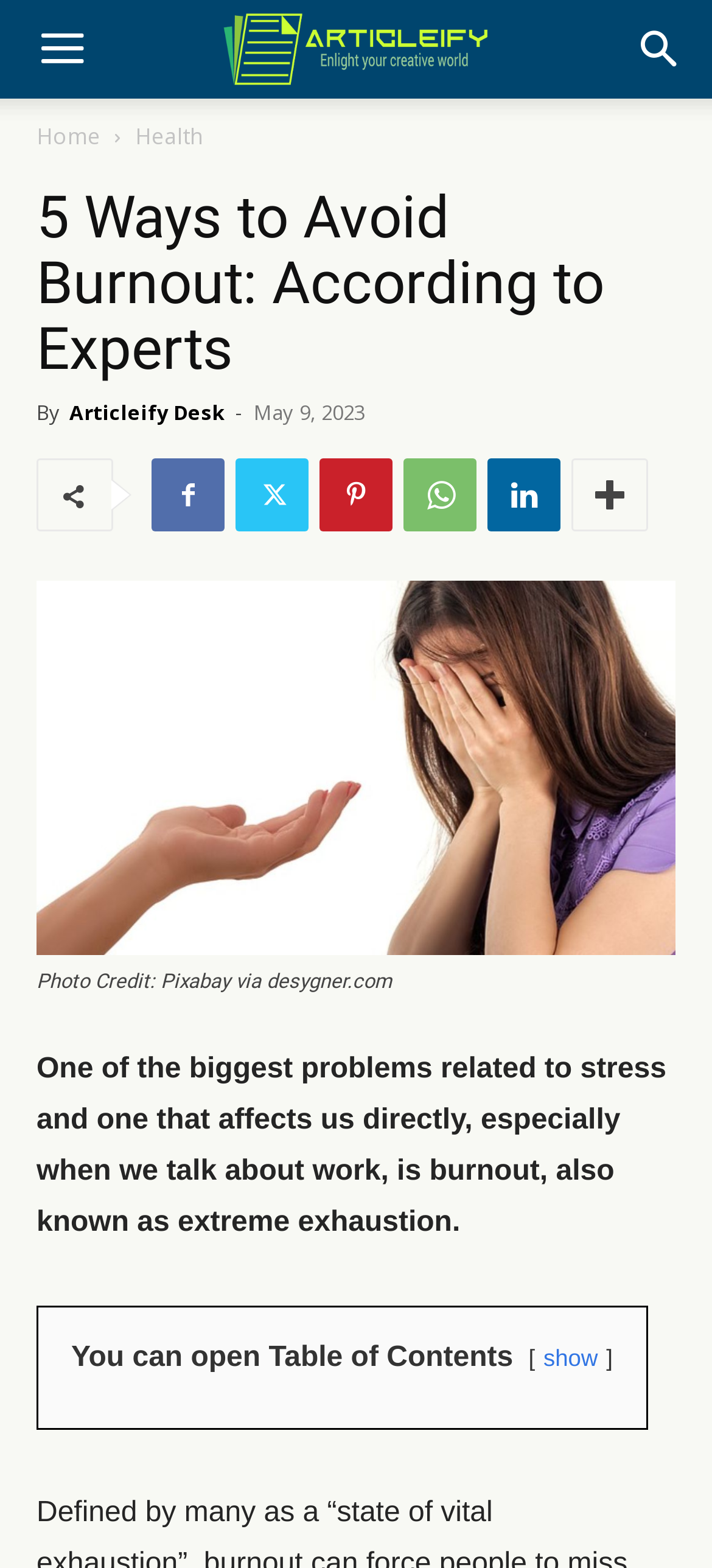Please identify the bounding box coordinates of the clickable area that will fulfill the following instruction: "Read the article about health". The coordinates should be in the format of four float numbers between 0 and 1, i.e., [left, top, right, bottom].

[0.19, 0.077, 0.285, 0.097]